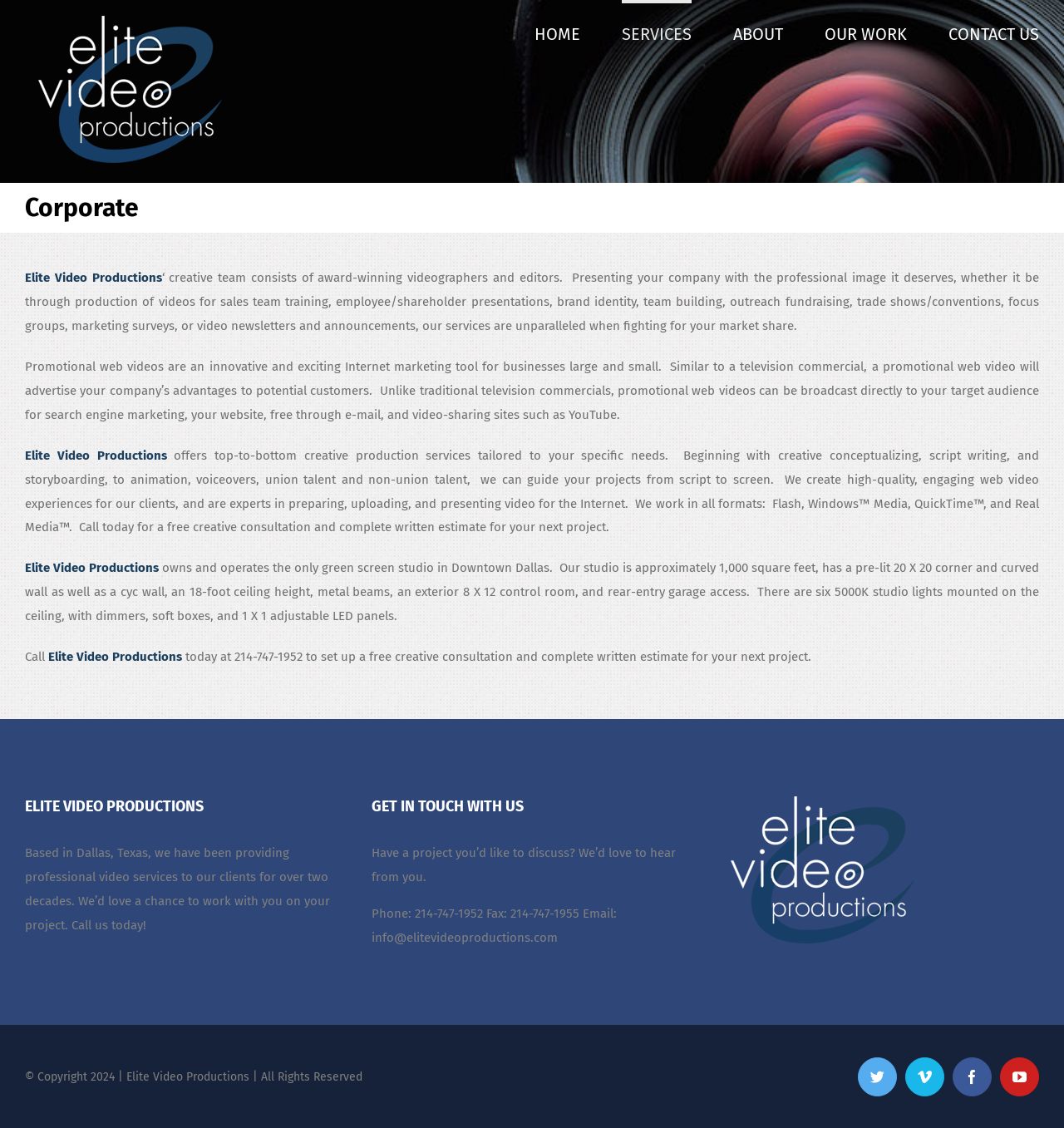Find the bounding box coordinates for the UI element whose description is: "alt="Elite Video Productions"". The coordinates should be four float numbers between 0 and 1, in the format [left, top, right, bottom].

[0.023, 0.013, 0.289, 0.161]